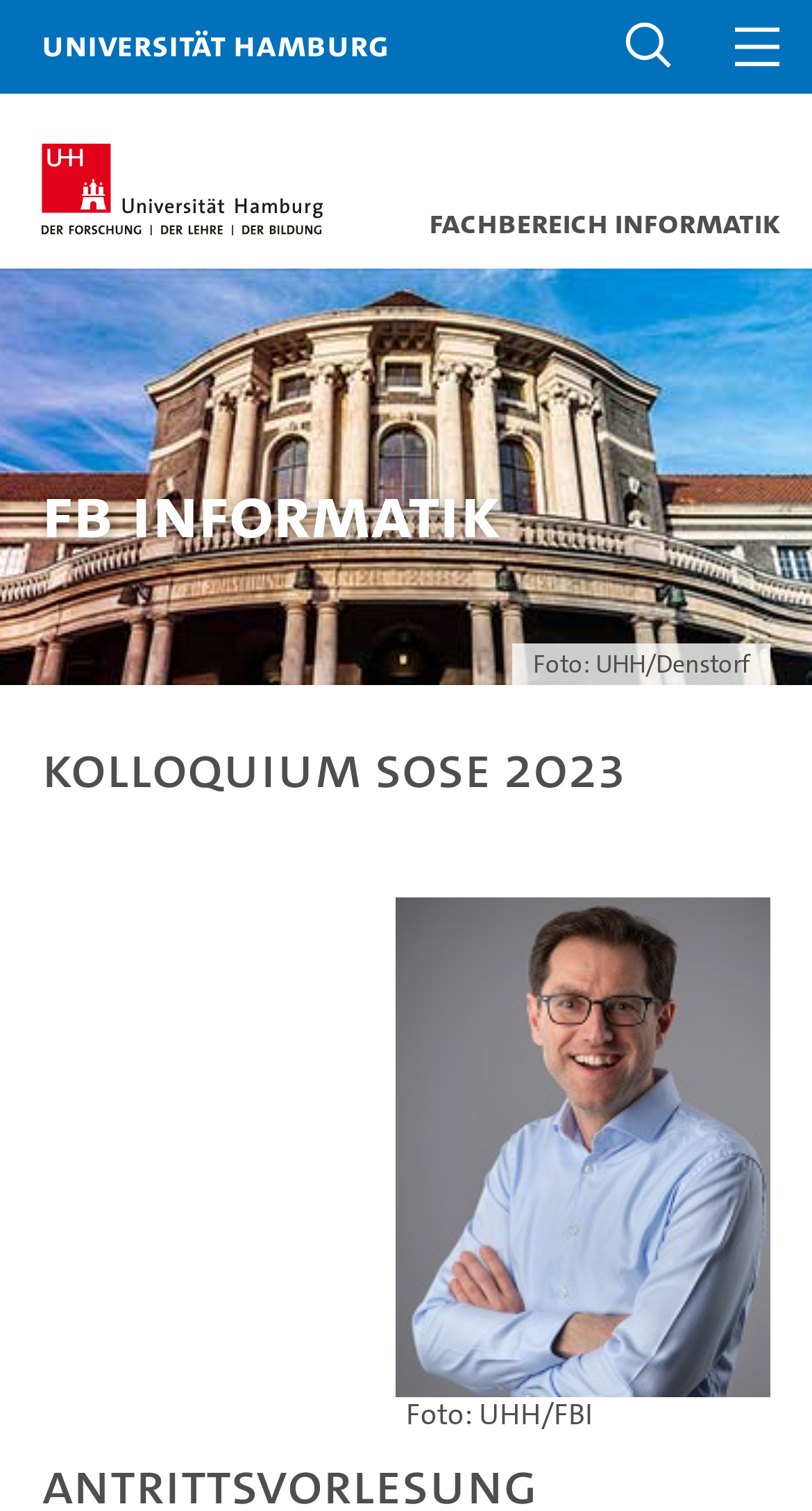Answer briefly with one word or phrase:
What is the date mentioned on the page?

05.06.2023